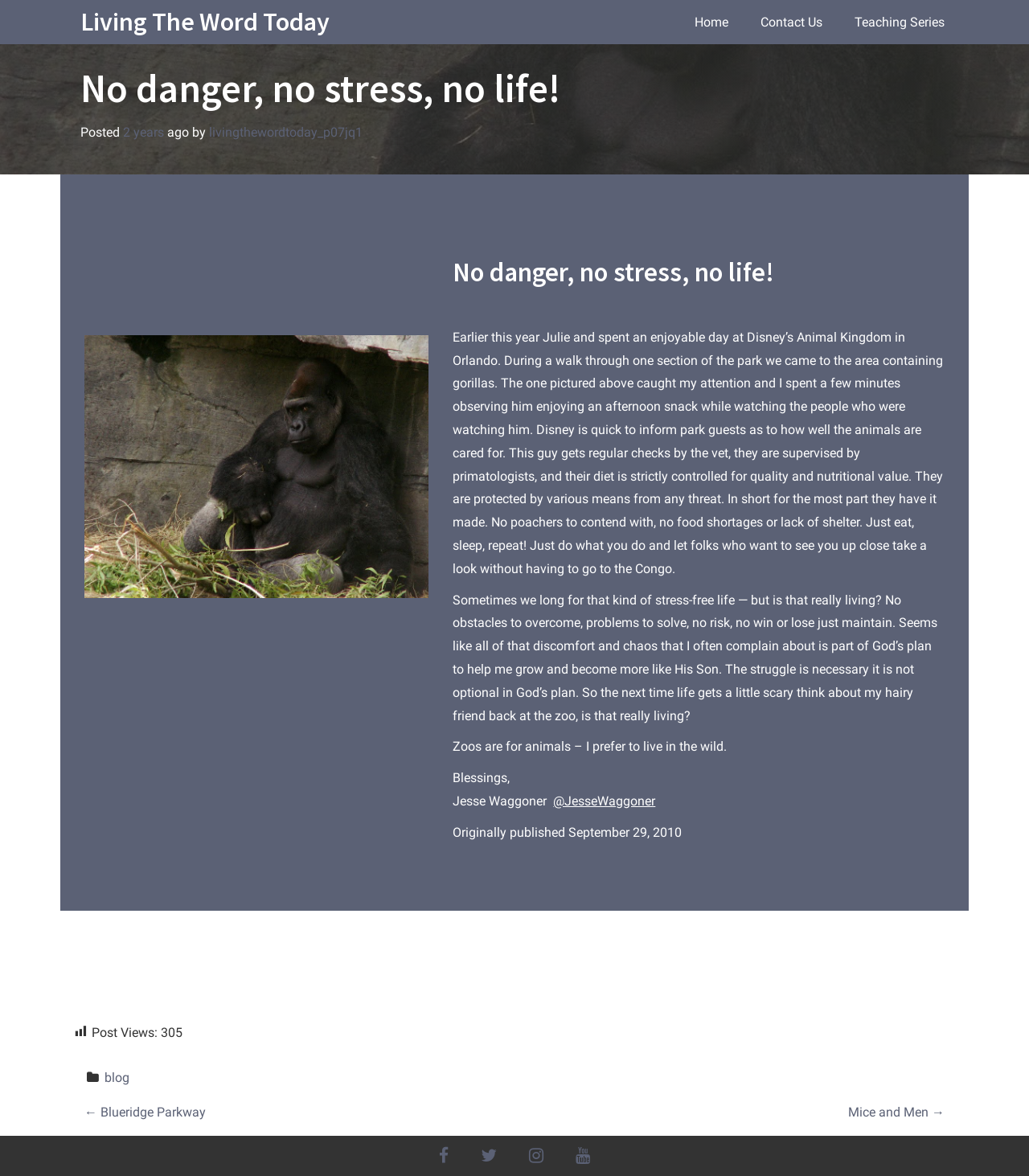Using the provided element description "blog", determine the bounding box coordinates of the UI element.

[0.101, 0.91, 0.125, 0.923]